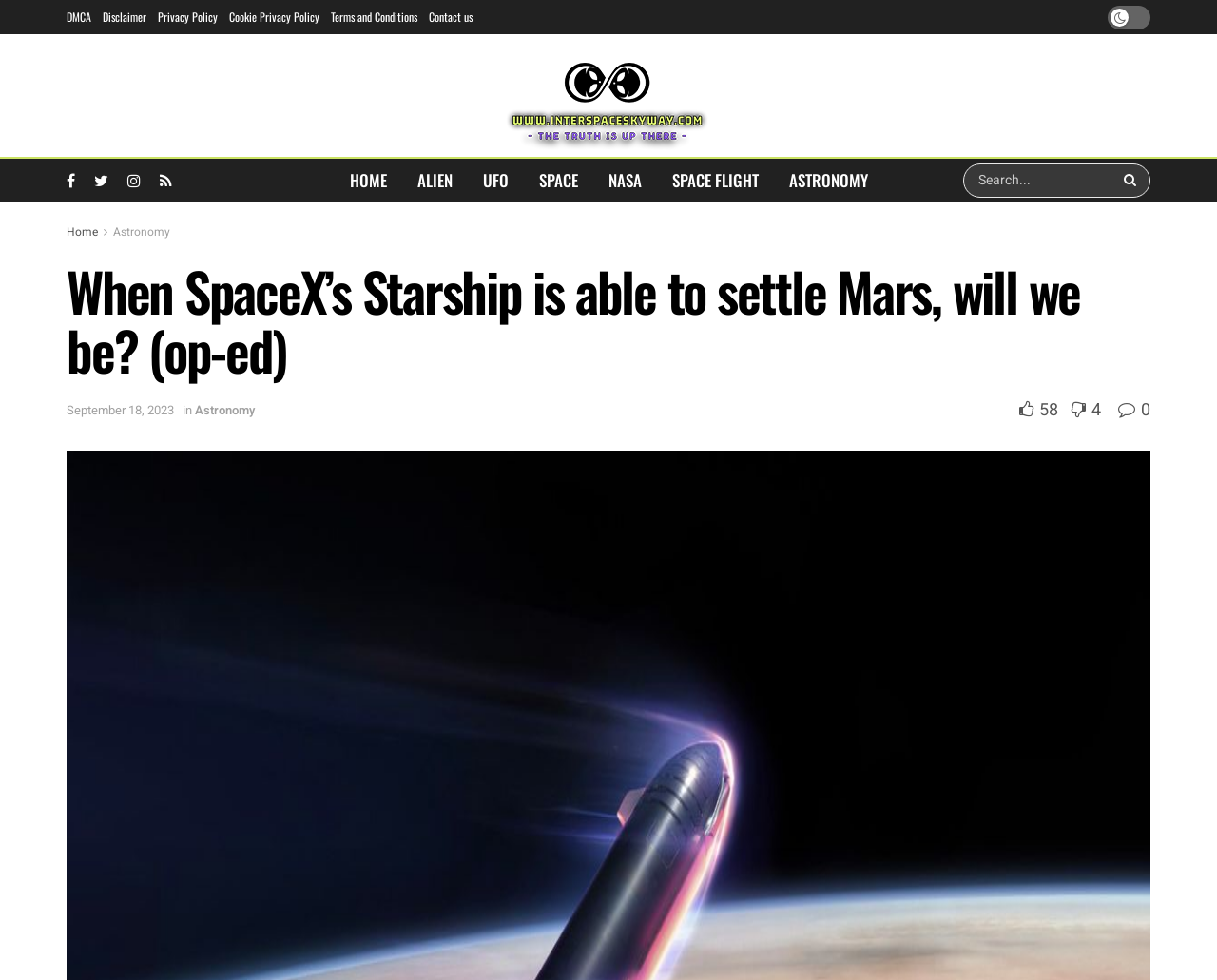Determine the main heading of the webpage and generate its text.

When SpaceX’s Starship is able to settle Mars, will we be? (op-ed)